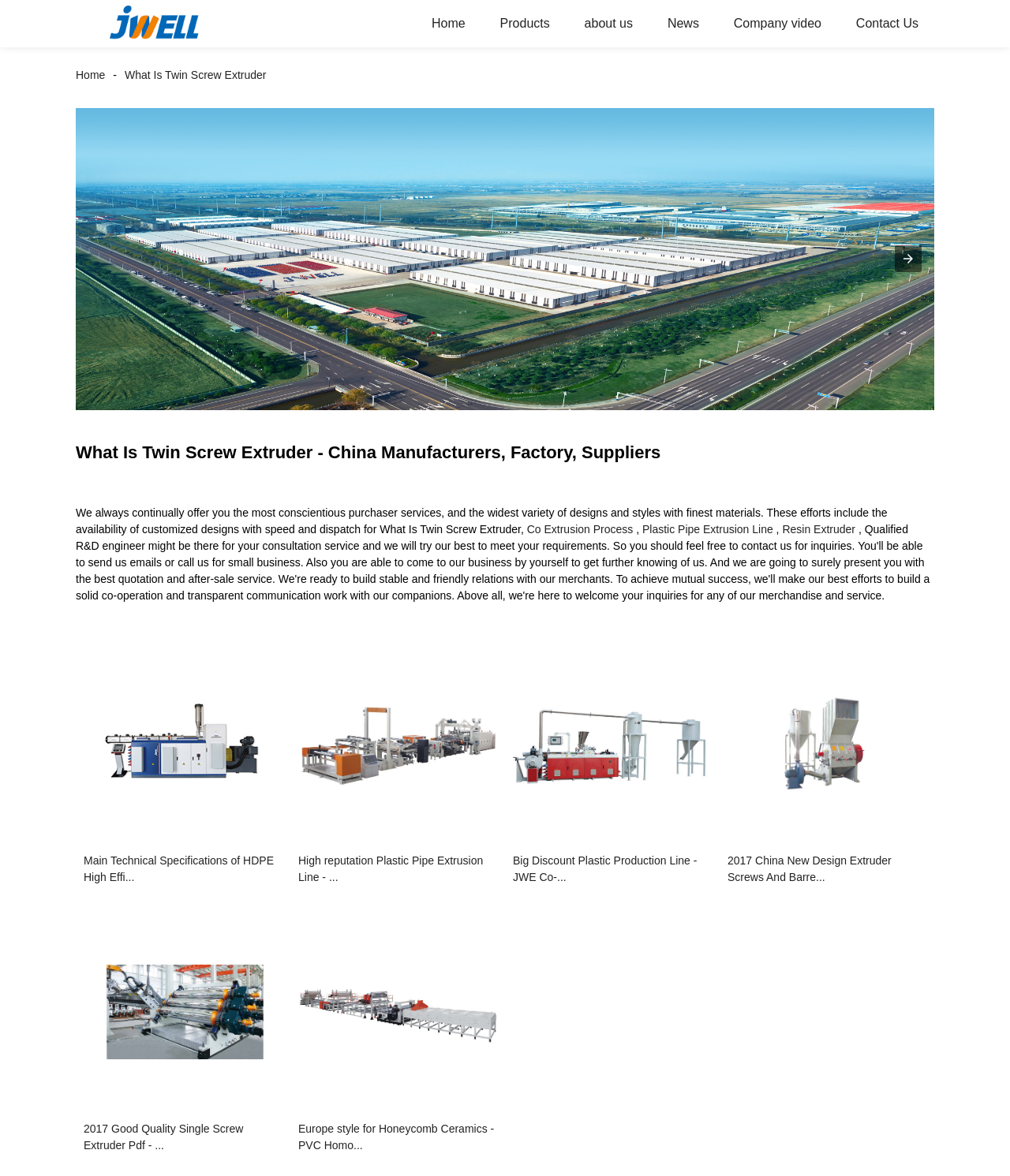Can you determine the bounding box coordinates of the area that needs to be clicked to fulfill the following instruction: "Read about High reputation Plastic Pipe Extrusion Line"?

[0.295, 0.725, 0.492, 0.755]